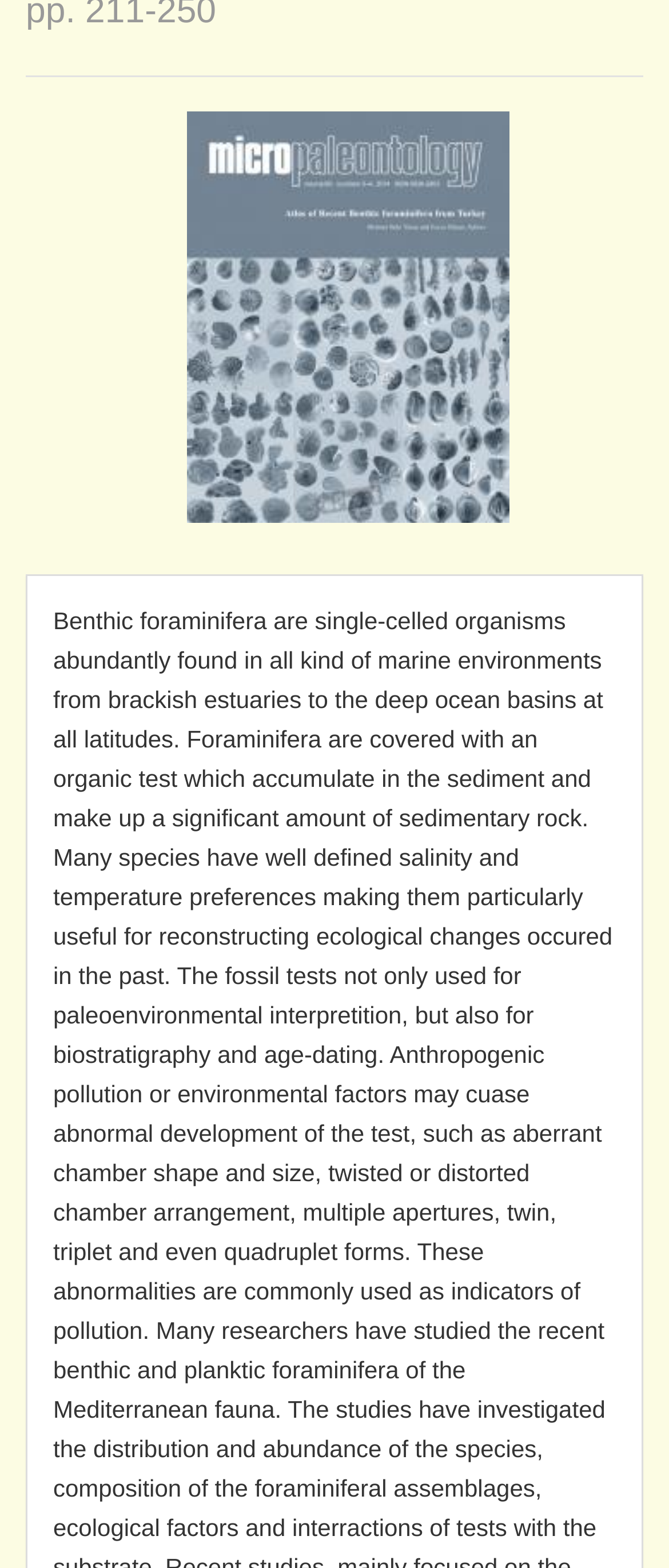Provide the bounding box coordinates for the UI element described in this sentence: "Micropaleontology Press". The coordinates should be four float values between 0 and 1, i.e., [left, top, right, bottom].

[0.367, 0.383, 0.76, 0.401]